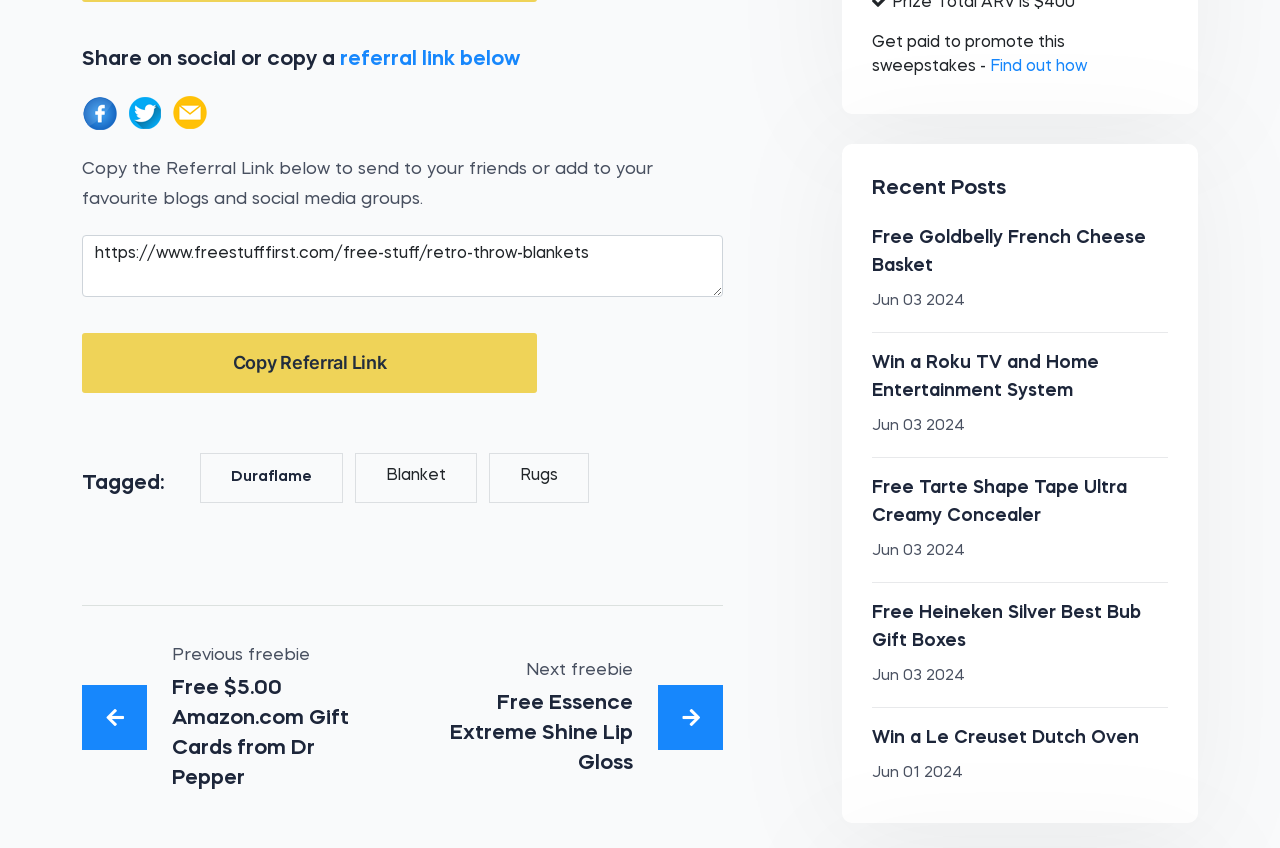What is the function of the social media links at the top?
Using the image as a reference, answer the question with a short word or phrase.

Share on social media